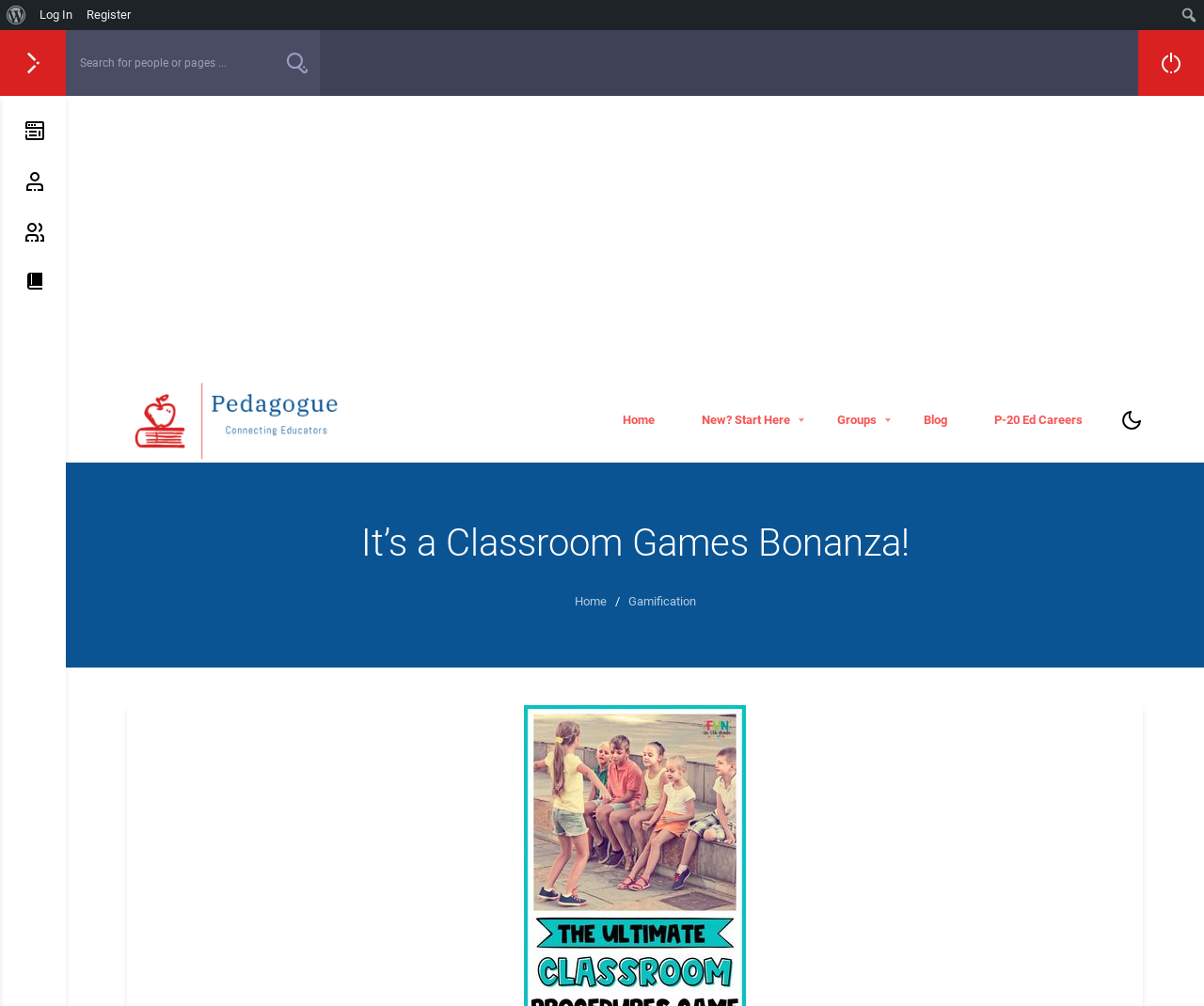Identify the bounding box coordinates of the area that should be clicked in order to complete the given instruction: "Click on the Gamification link". The bounding box coordinates should be four float numbers between 0 and 1, i.e., [left, top, right, bottom].

[0.521, 0.591, 0.578, 0.605]